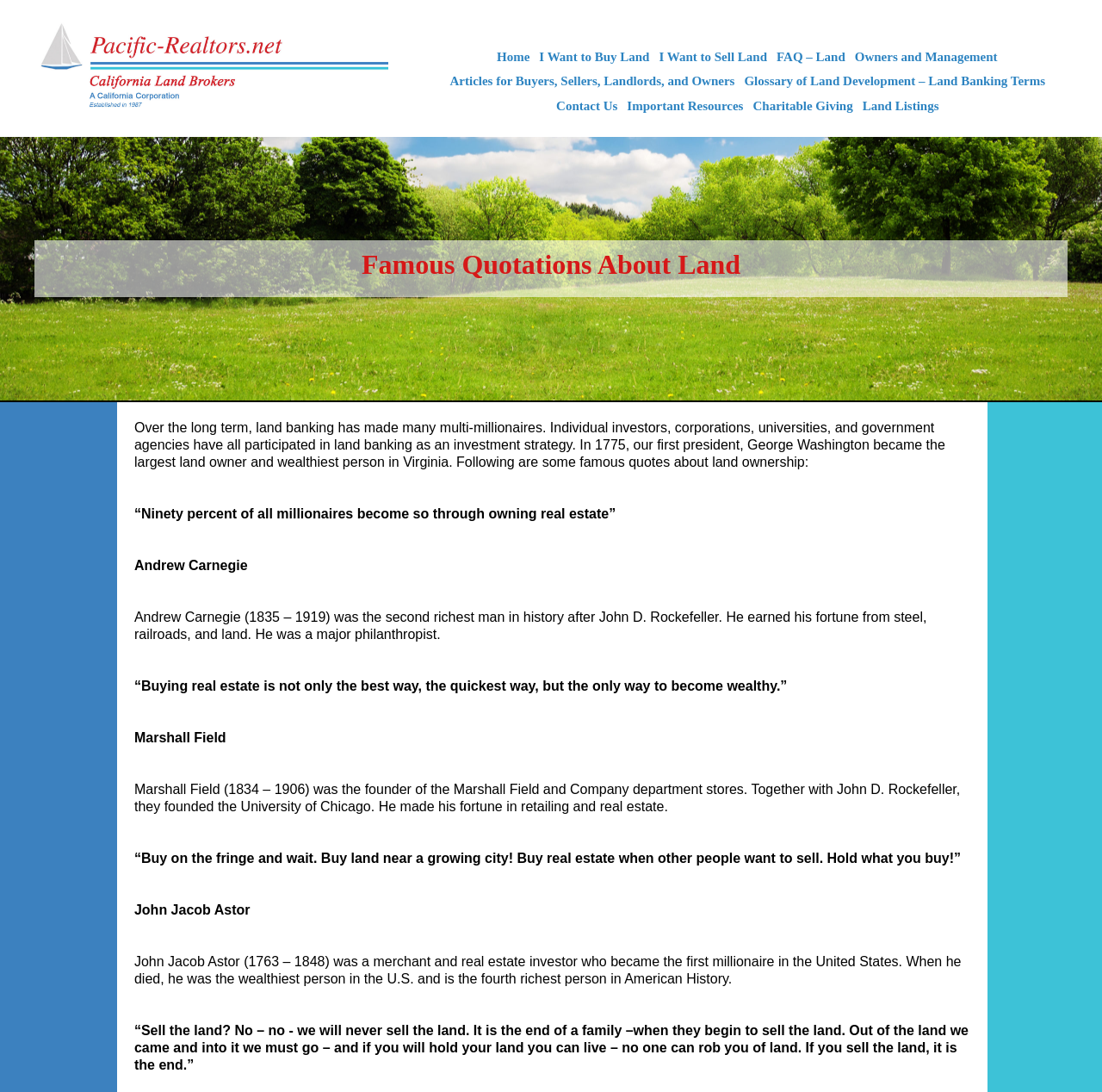Give a one-word or one-phrase response to the question:
What is the profession of the person mentioned in the second quote?

Founder of department stores